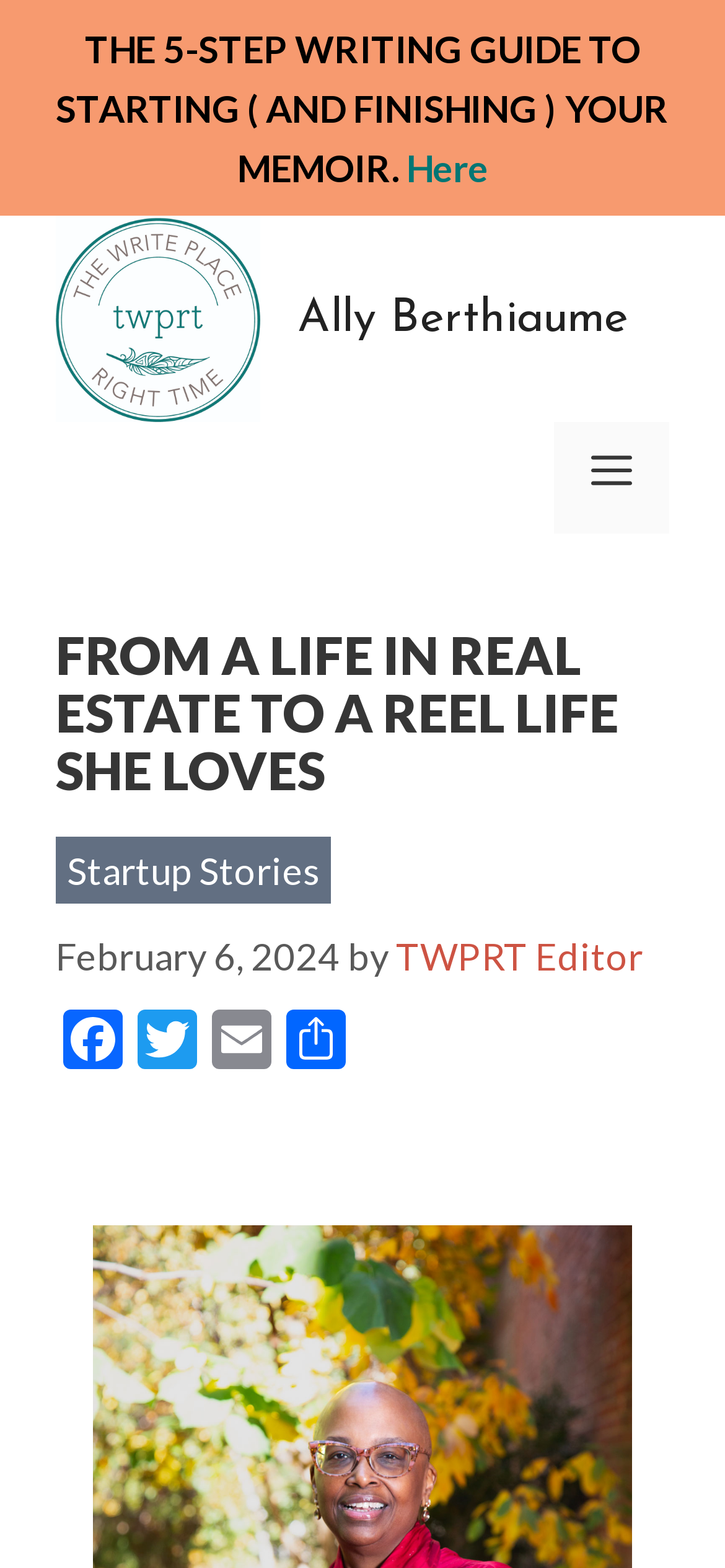Using the provided element description "Menu", determine the bounding box coordinates of the UI element.

[0.764, 0.269, 0.923, 0.341]